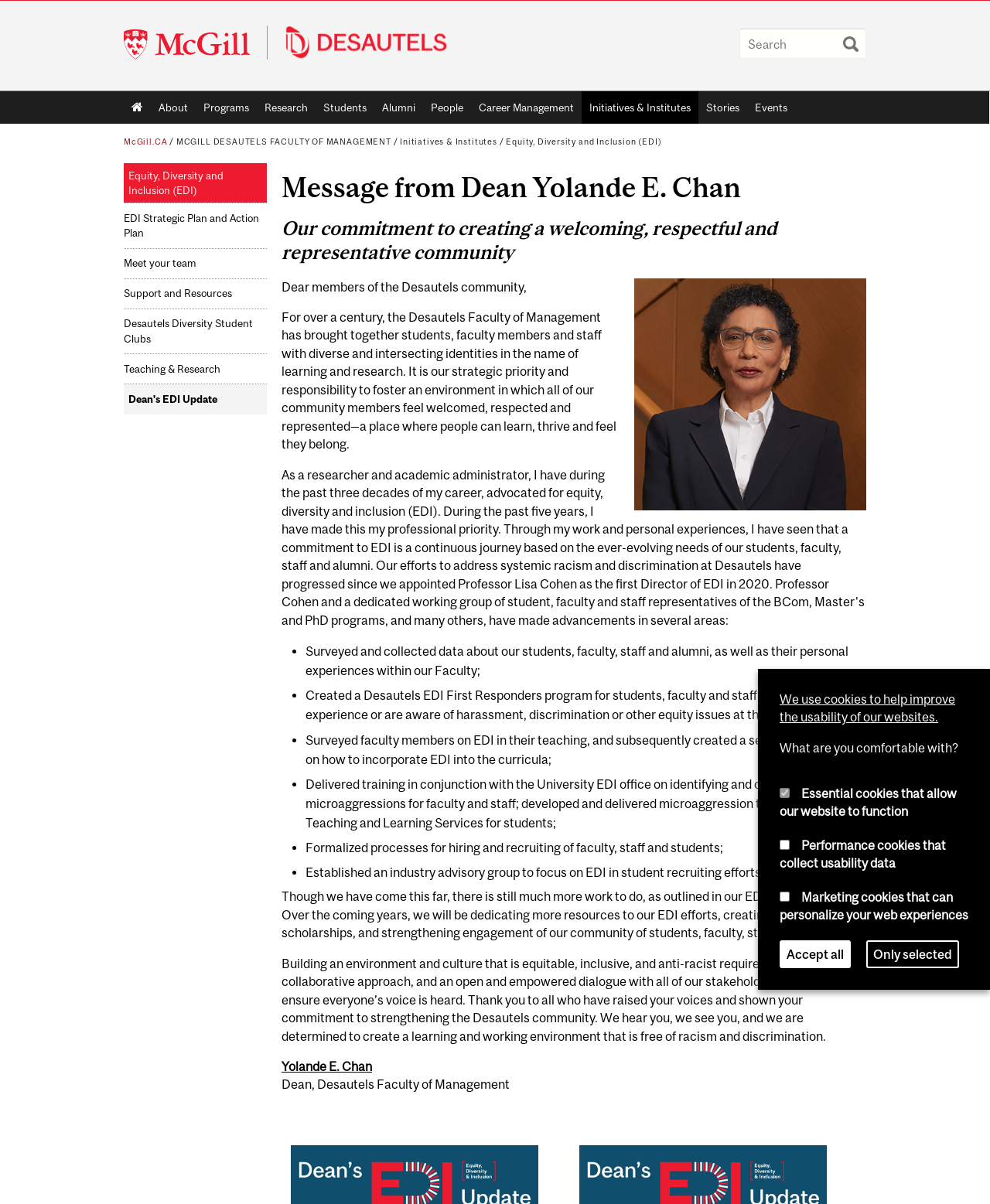Can you give a comprehensive explanation to the question given the content of the image?
What is the university mentioned on the webpage?

The webpage has a link 'McGill University' and also mentions 'McGill Desautels Faculty of Management' which indicates that the university mentioned on the webpage is McGill University.